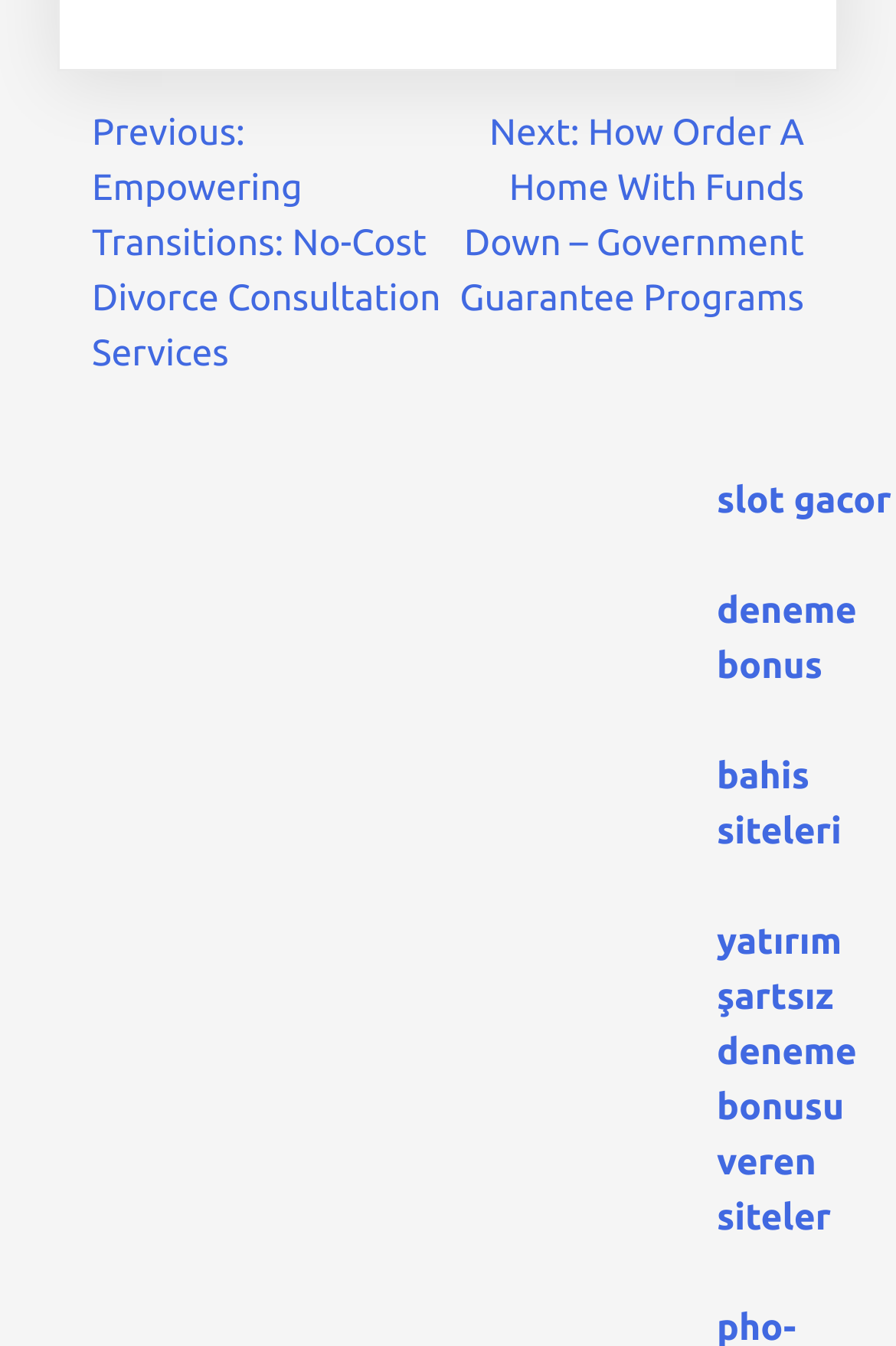Identify the bounding box for the given UI element using the description provided. Coordinates should be in the format (top-left x, top-left y, bottom-right x, bottom-right y) and must be between 0 and 1. Here is the description: bahis siteleri

[0.8, 0.561, 0.939, 0.633]